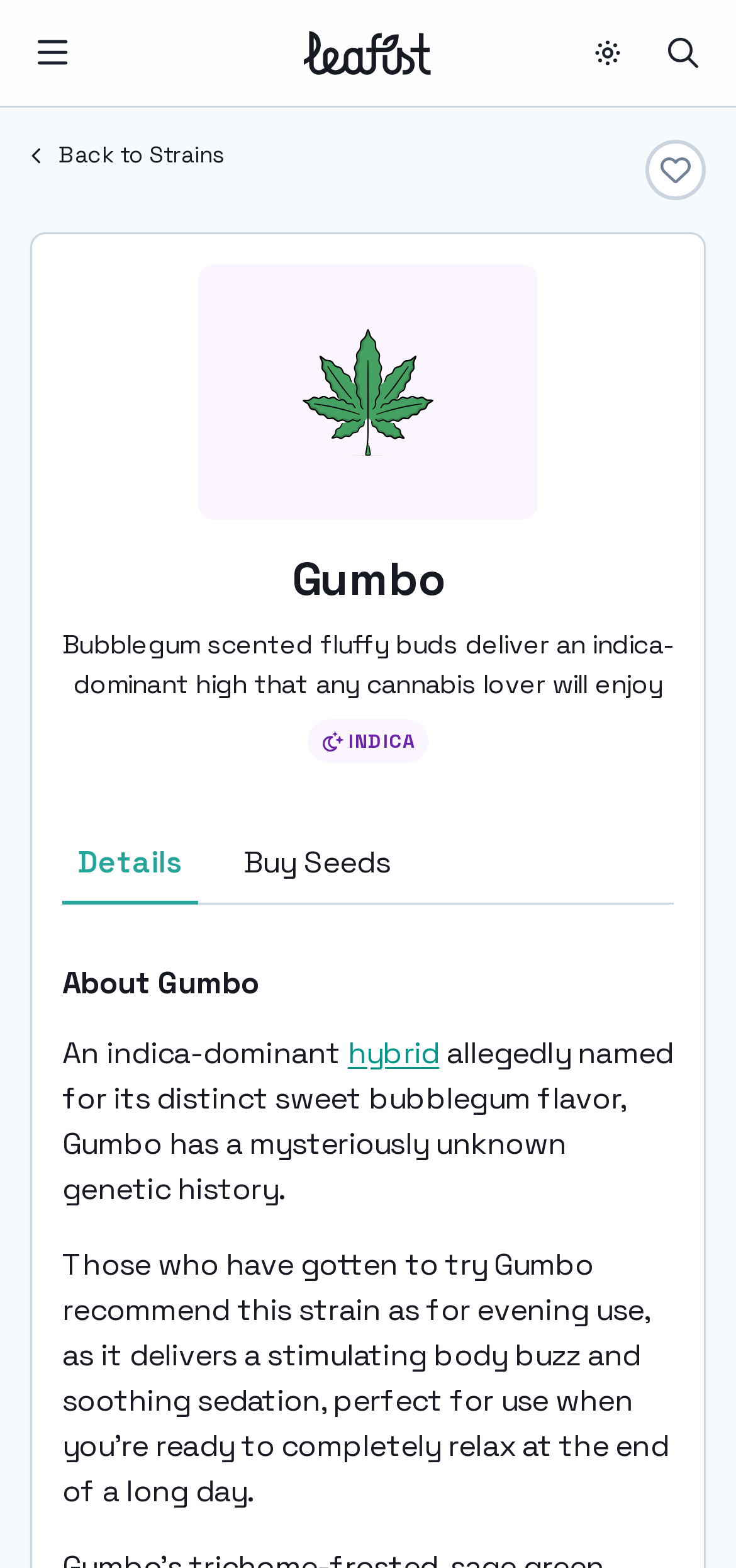Please pinpoint the bounding box coordinates for the region I should click to adhere to this instruction: "Add to favorites".

[0.877, 0.089, 0.959, 0.128]